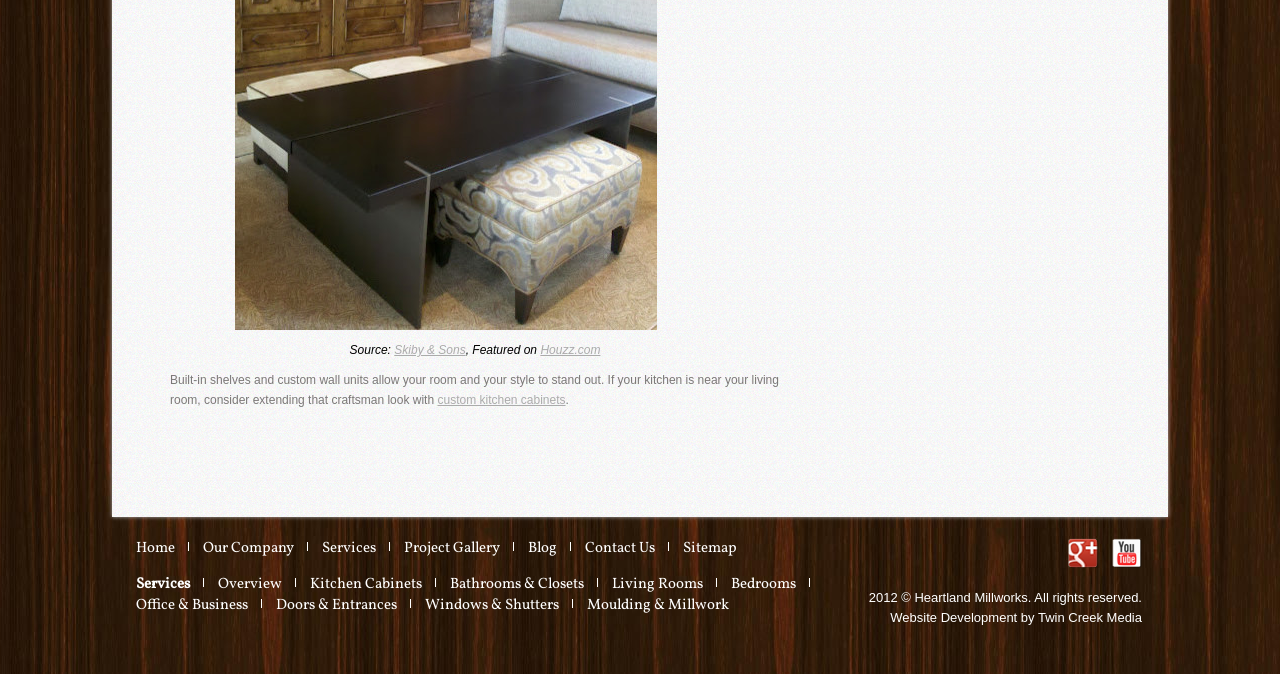What is the copyright year of the webpage?
Based on the screenshot, provide your answer in one word or phrase.

2012